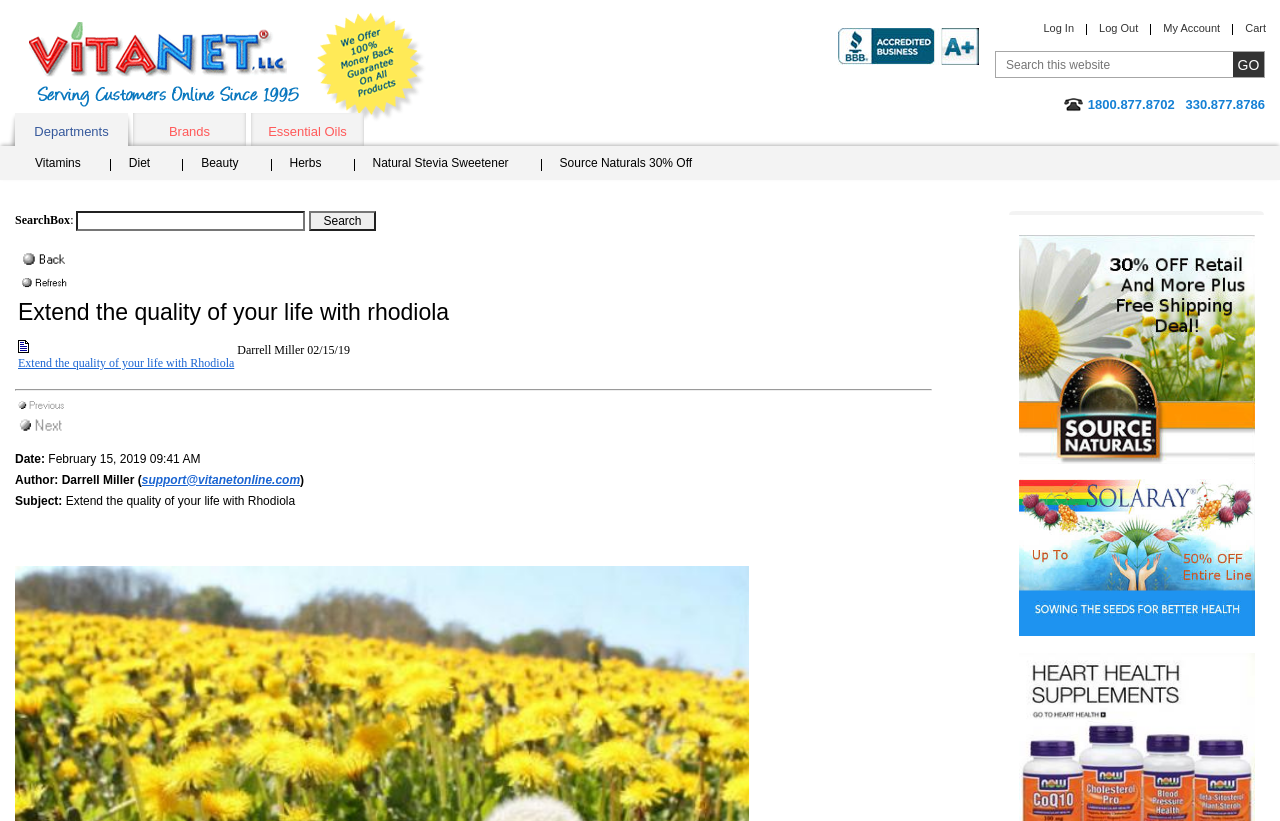Please give a succinct answer to the question in one word or phrase:
What is the purpose of the 'go' button?

Search